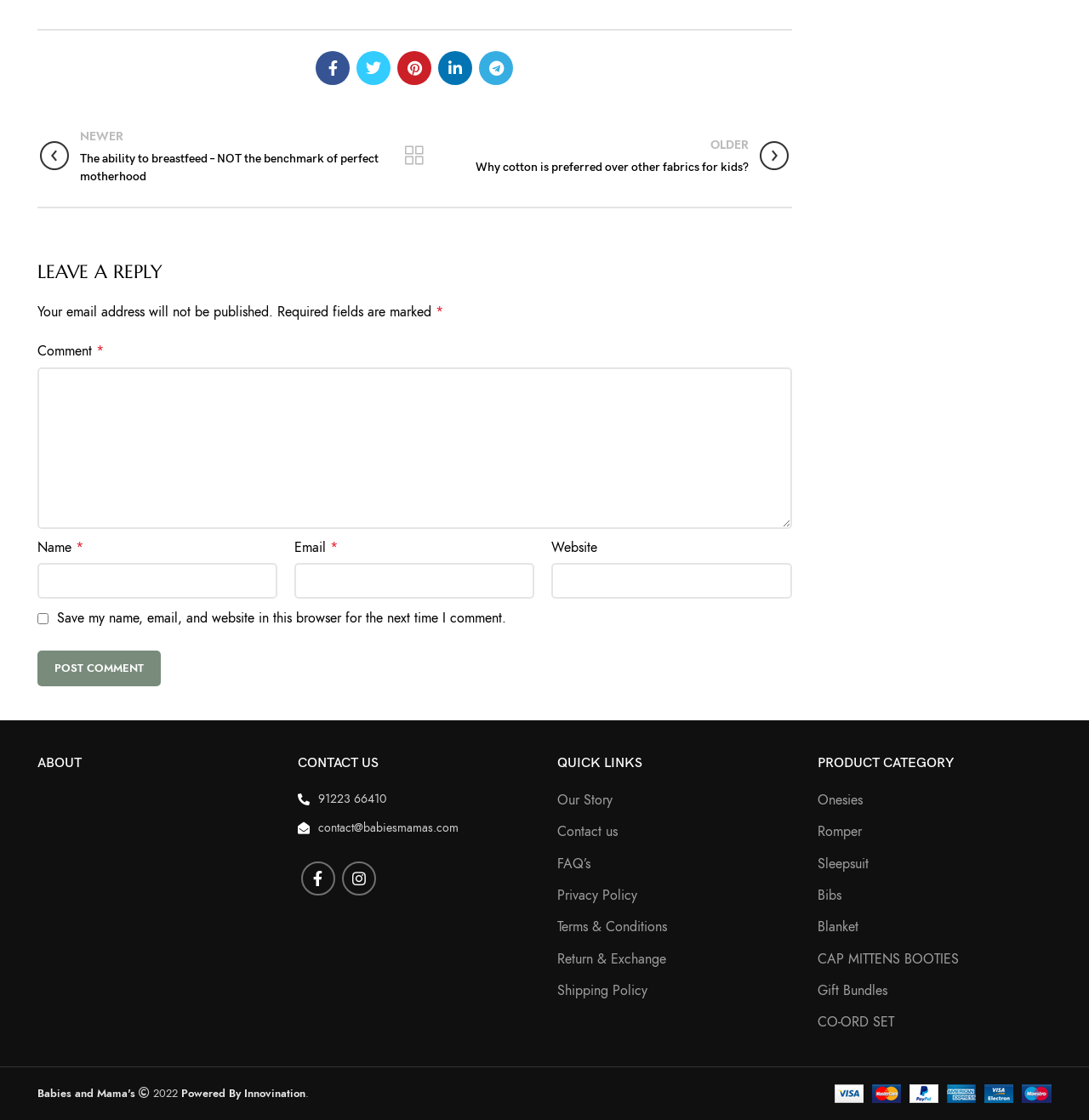Answer with a single word or phrase: 
What is the purpose of the checkbox at the bottom of the comment section?

Save comment information